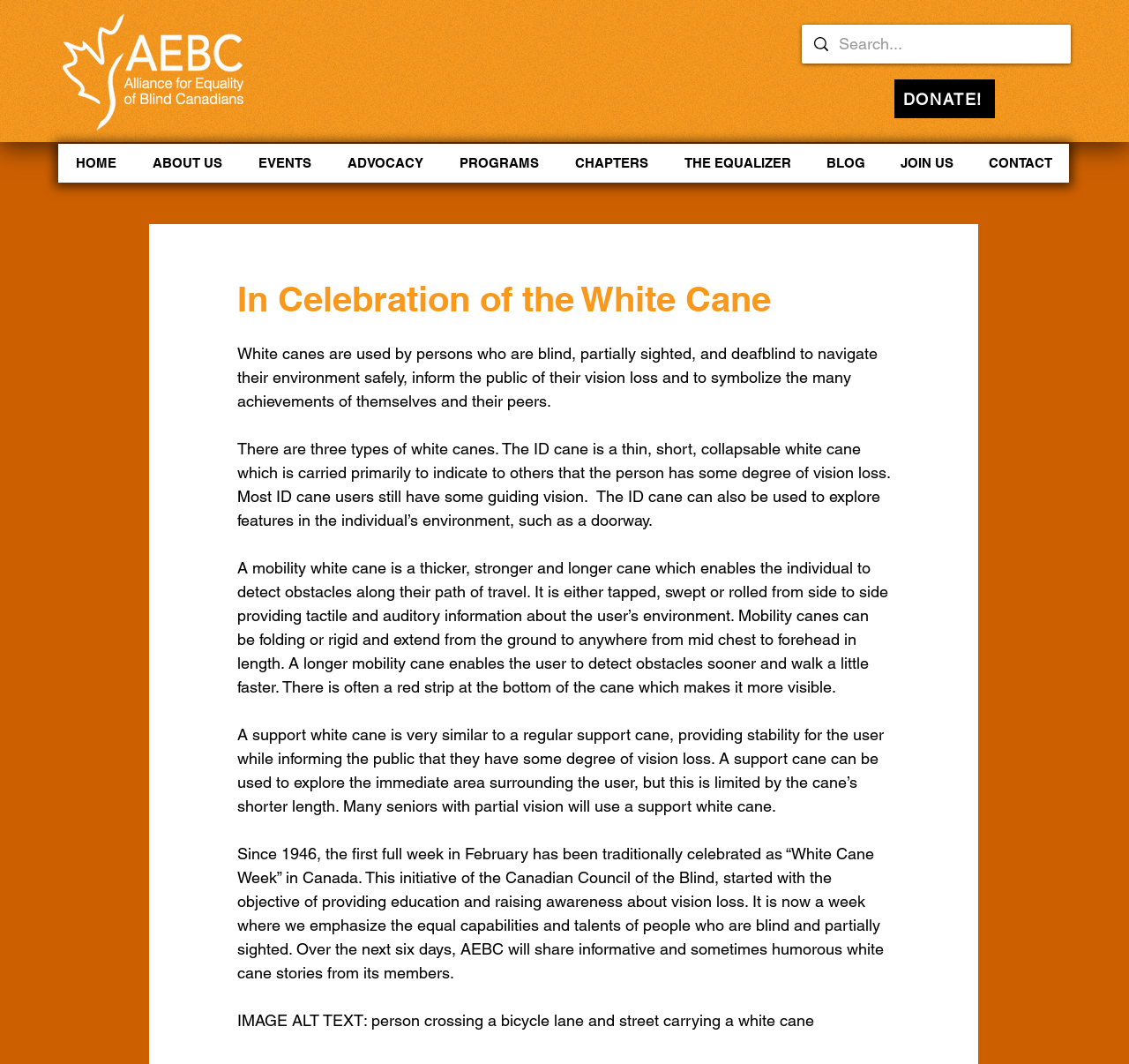What is the headline of the webpage?

In Celebration of the White Cane